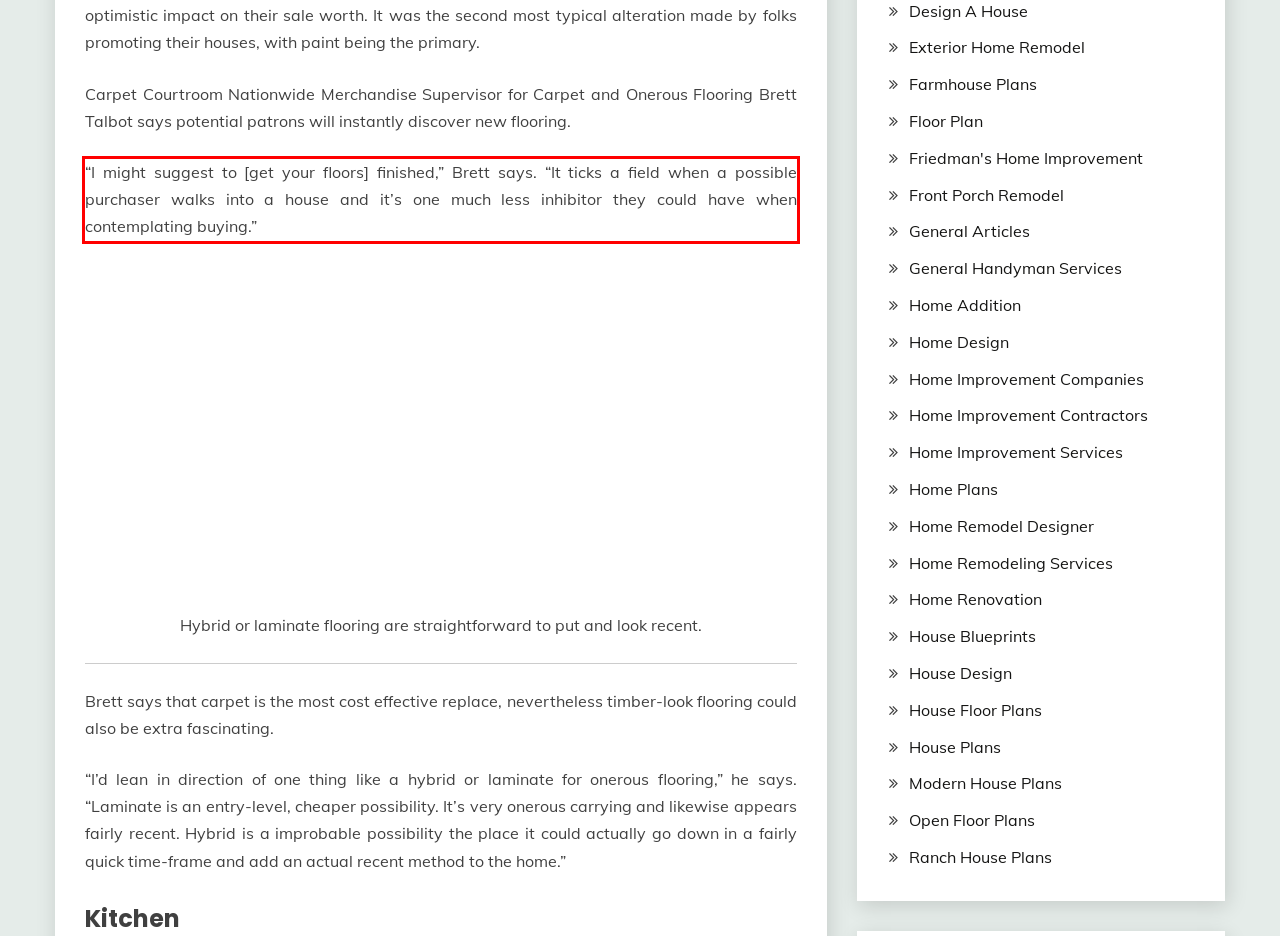Analyze the screenshot of the webpage and extract the text from the UI element that is inside the red bounding box.

“I might suggest to [get your floors] finished,” Brett says. “It ticks a field when a possible purchaser walks into a house and it’s one much less inhibitor they could have when contemplating buying.”